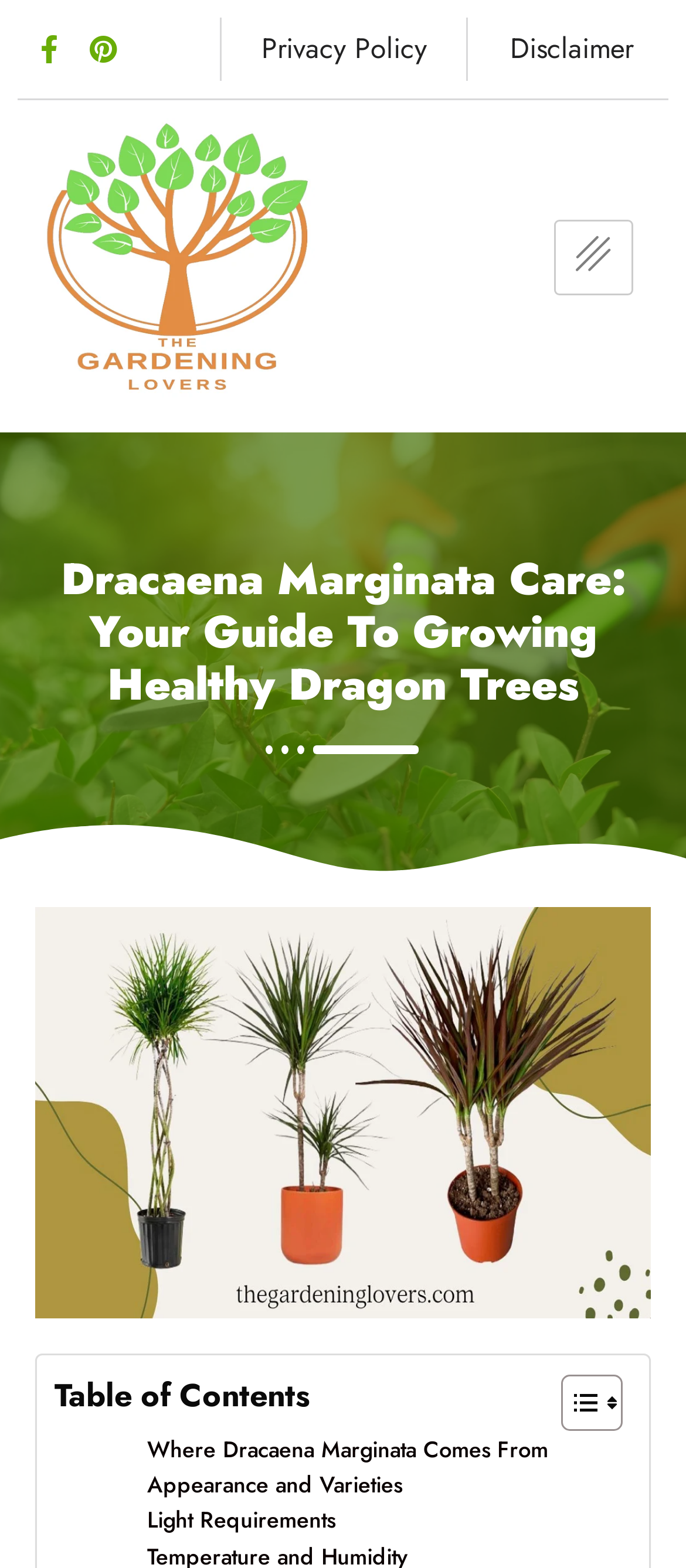Please determine the bounding box coordinates of the section I need to click to accomplish this instruction: "Learn about Where Dracaena Marginata Comes From".

[0.137, 0.913, 0.799, 0.936]